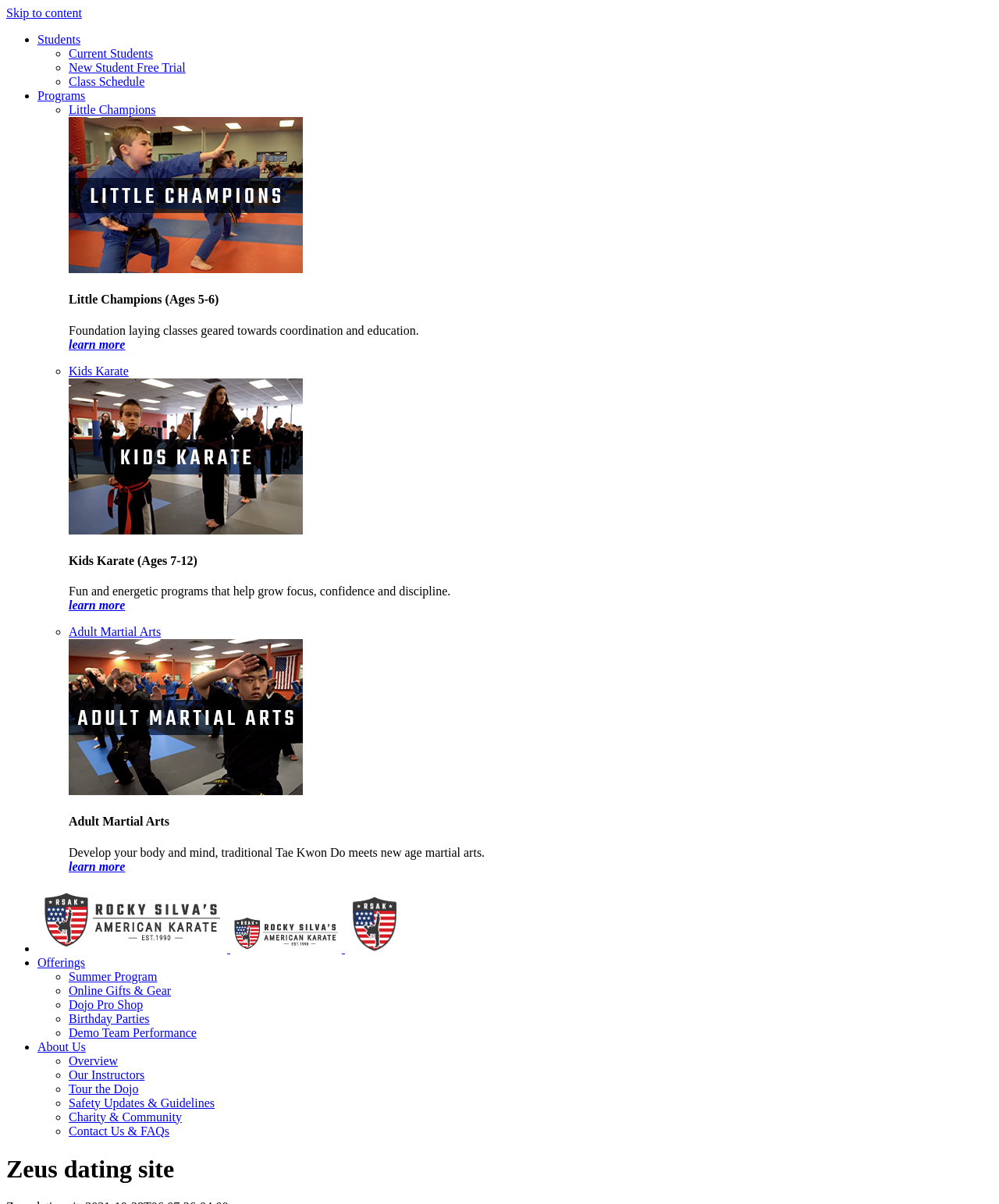Find the bounding box coordinates of the element you need to click on to perform this action: 'Check 'Birthday Parties''. The coordinates should be represented by four float values between 0 and 1, in the format [left, top, right, bottom].

[0.069, 0.84, 0.15, 0.851]